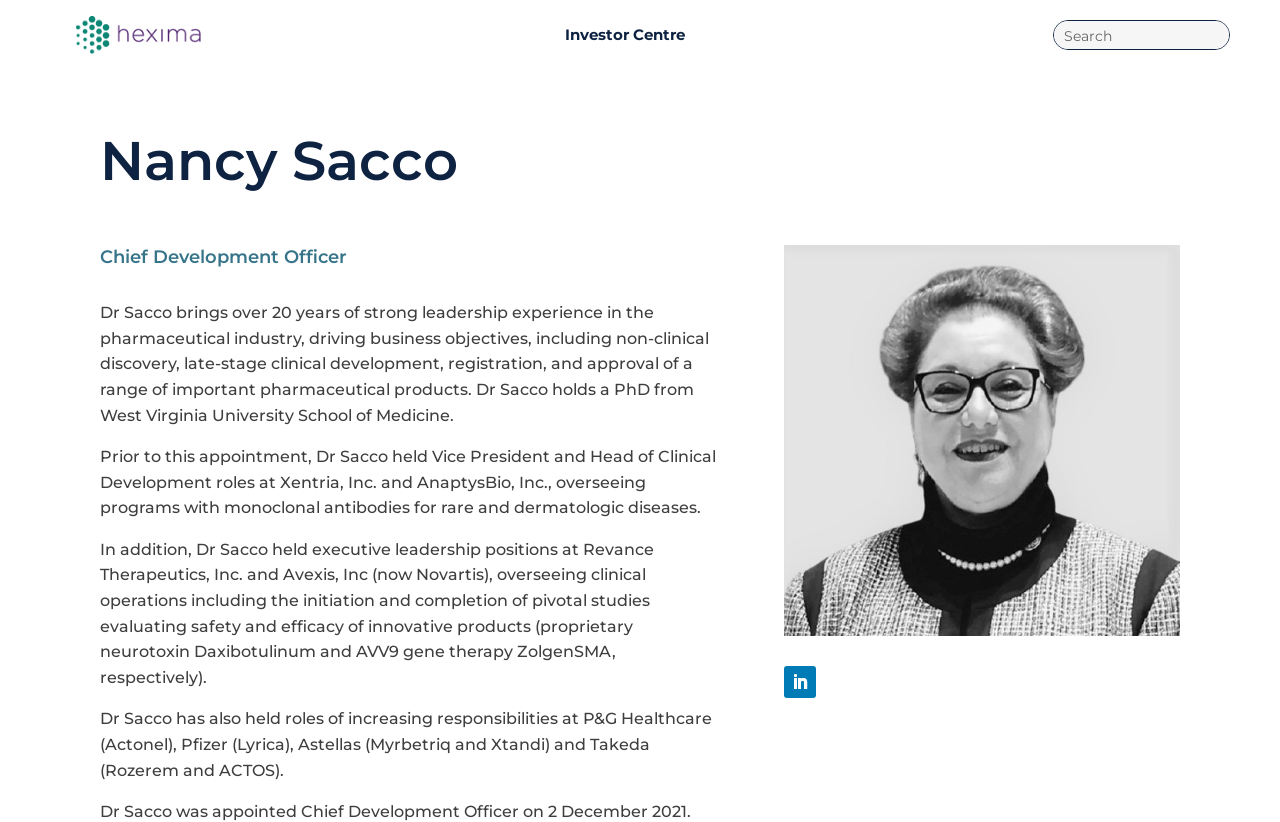Write a detailed summary of the webpage, including text, images, and layout.

The webpage is about Nancy Sacco, Chief Development Officer at Hexima. At the top left, there is a small image and a link. Below this, there is a heading with Nancy Sacco's name. 

To the right of the heading, there is a brief description of Nancy Sacco's role, followed by a series of paragraphs detailing her extensive experience in the pharmaceutical industry, including her previous executive leadership positions at various companies such as Xentria, AnaptysBio, Revance Therapeutics, and Avexis. 

On the top right, there is a search bar with a textbox labeled "Search". Below the search bar, there is a link to the "Investor Centre". 

At the bottom right, there is a larger image, and next to it, a link with an icon.